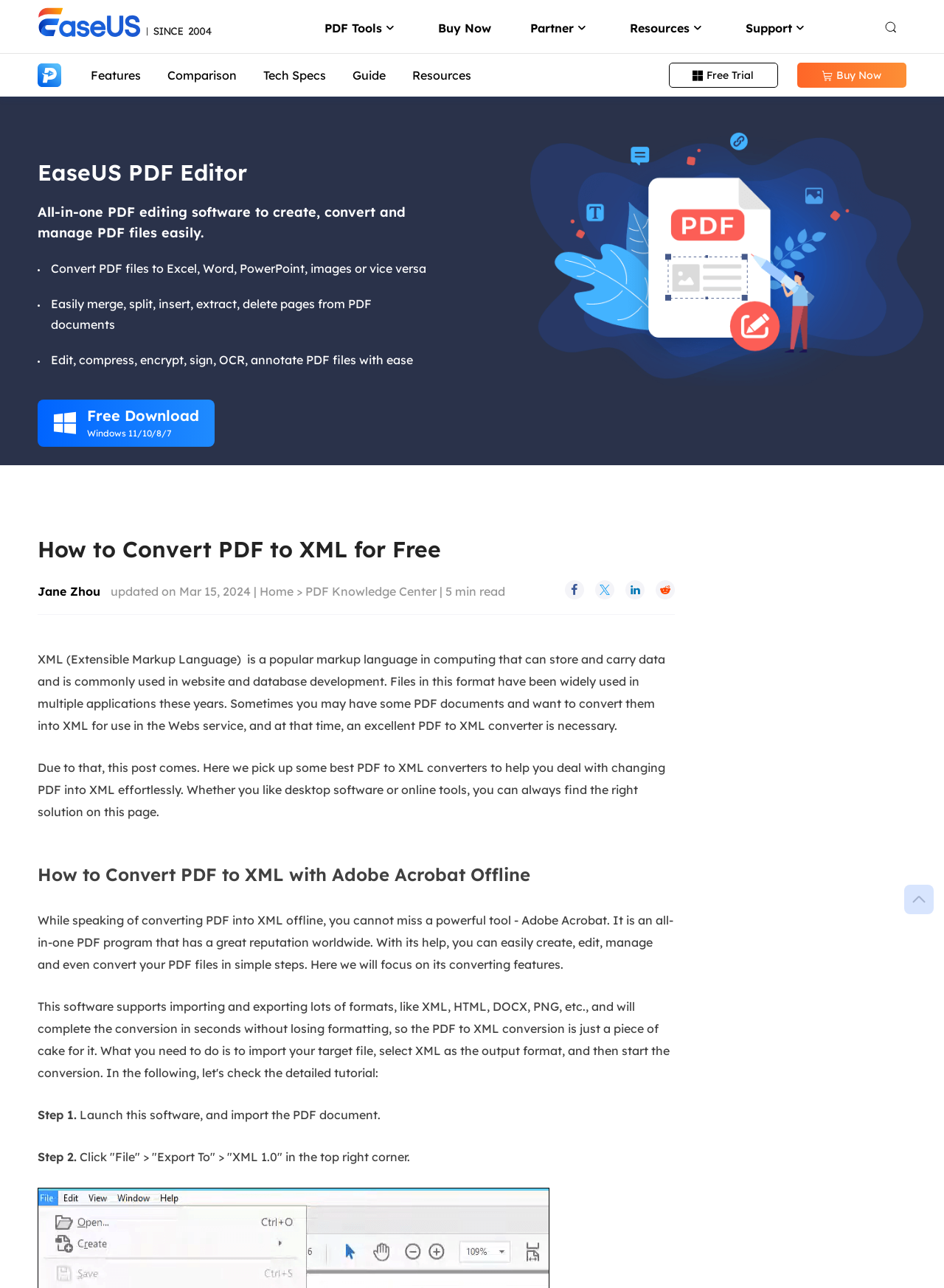Could you specify the bounding box coordinates for the clickable section to complete the following instruction: "Read the 'How to Convert PDF to XML for Free' article"?

[0.04, 0.407, 0.715, 0.45]